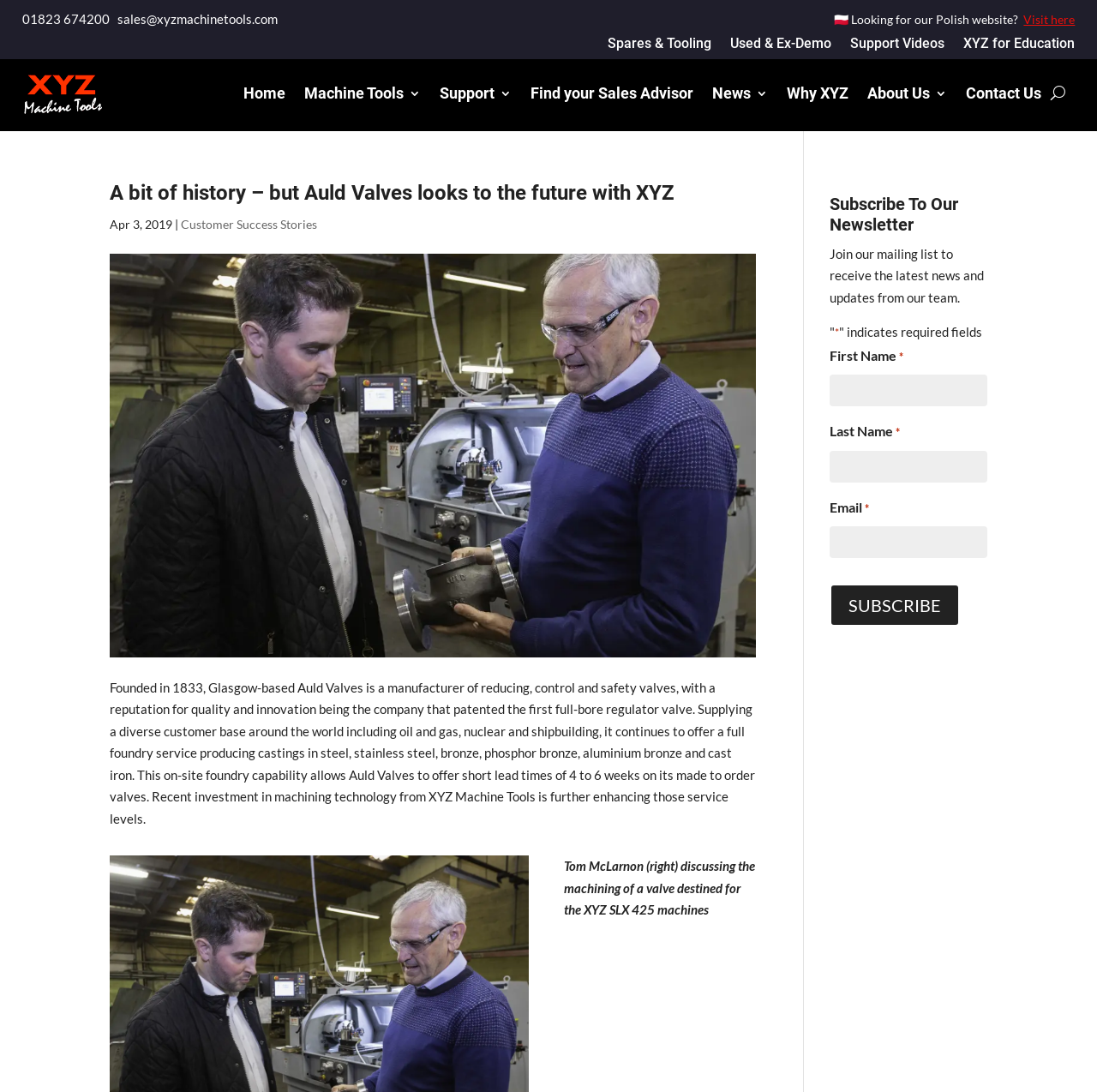Based on the element description: "Customer Success Stories", identify the bounding box coordinates for this UI element. The coordinates must be four float numbers between 0 and 1, listed as [left, top, right, bottom].

[0.165, 0.199, 0.289, 0.212]